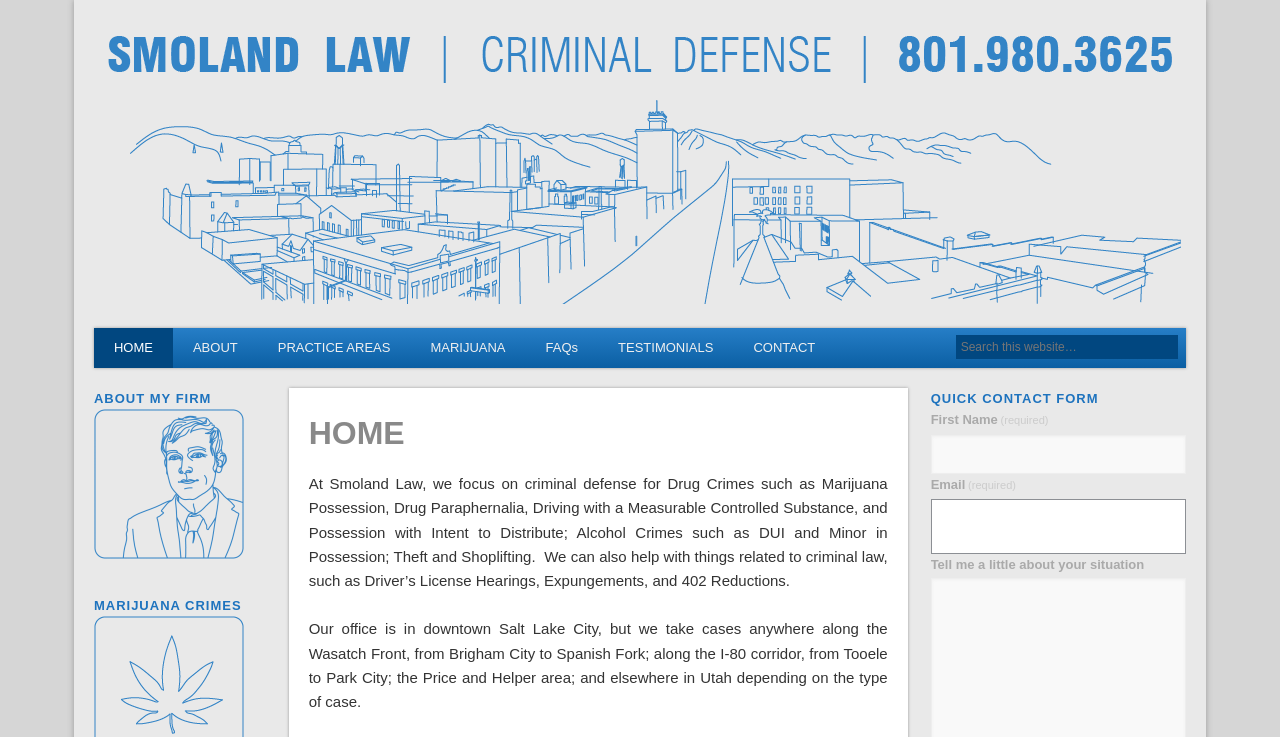What is the name of the law firm?
Look at the screenshot and respond with a single word or phrase.

Dain Smoland, Attorney at Law PLLC